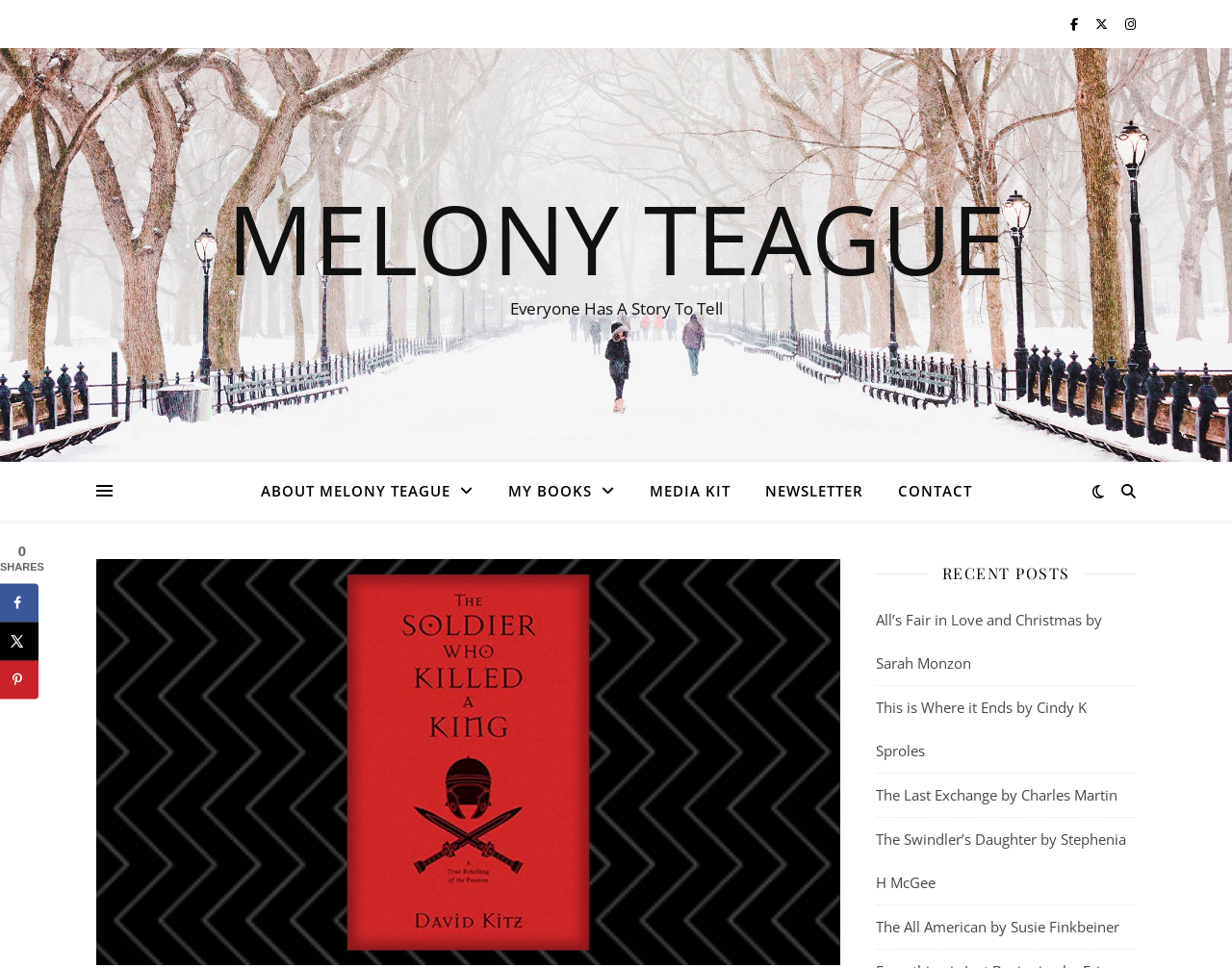Give the bounding box coordinates for the element described by: "ABOUT MELONY TEAGUE".

[0.211, 0.477, 0.396, 0.538]